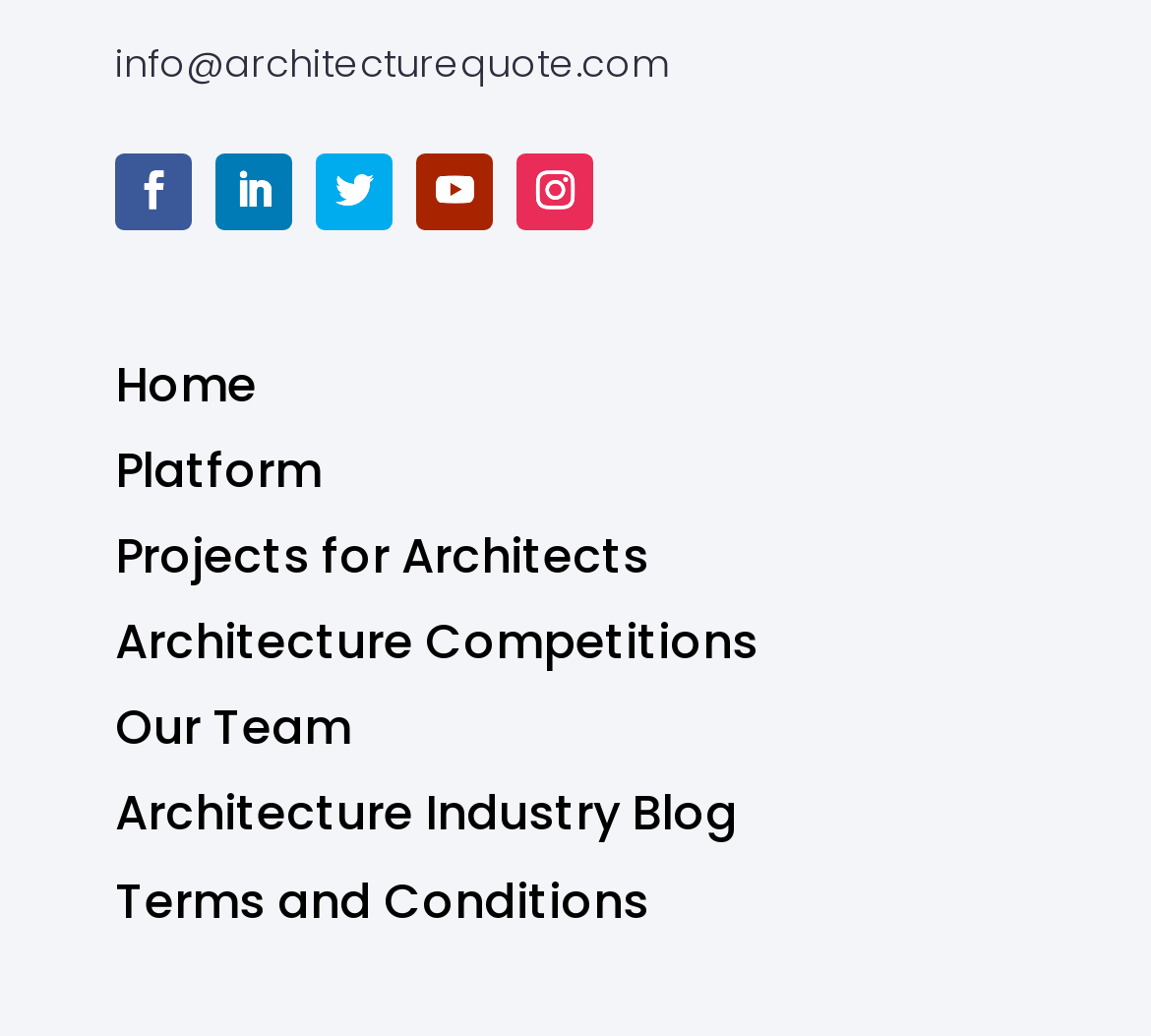What is the email address provided?
Refer to the image and provide a concise answer in one word or phrase.

info@architecturequote.com